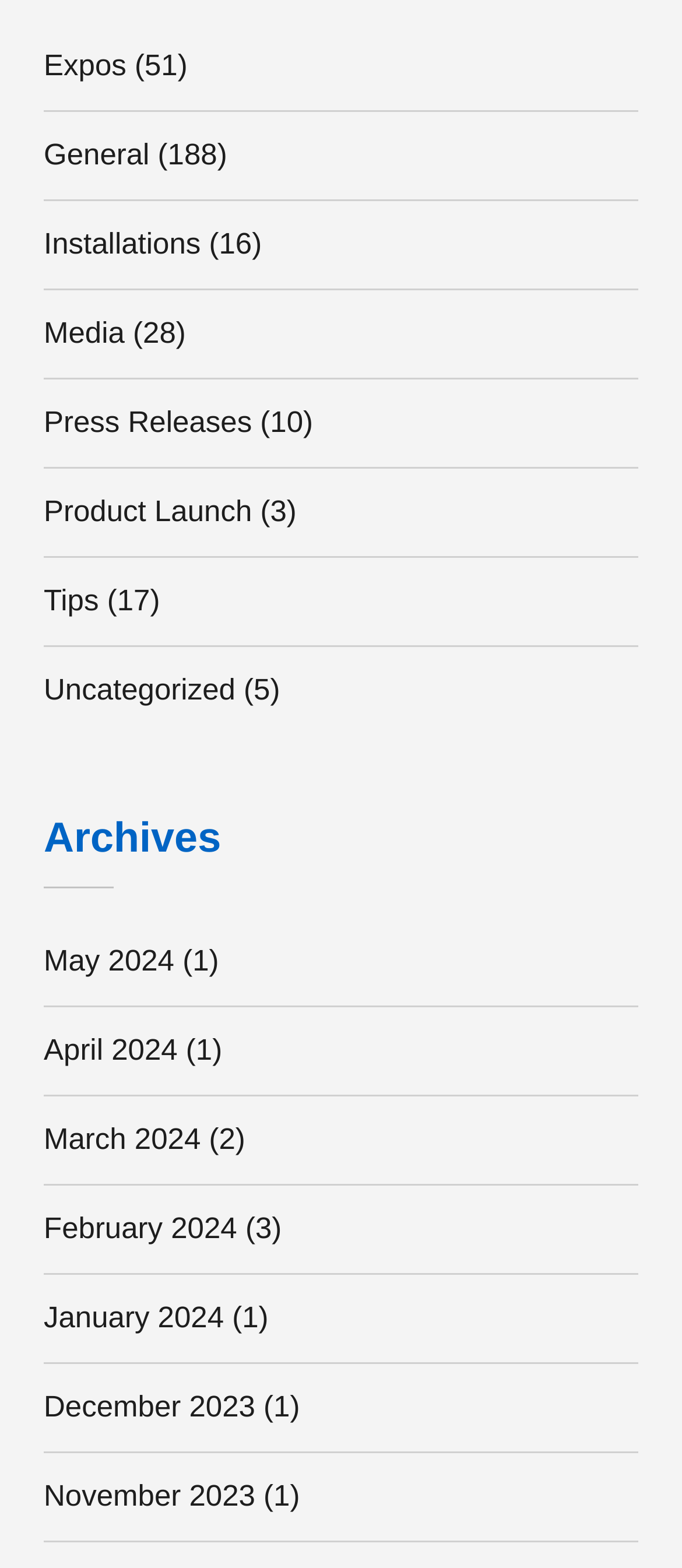Specify the bounding box coordinates of the element's region that should be clicked to achieve the following instruction: "browse Product Launch". The bounding box coordinates consist of four float numbers between 0 and 1, in the format [left, top, right, bottom].

[0.064, 0.316, 0.369, 0.337]